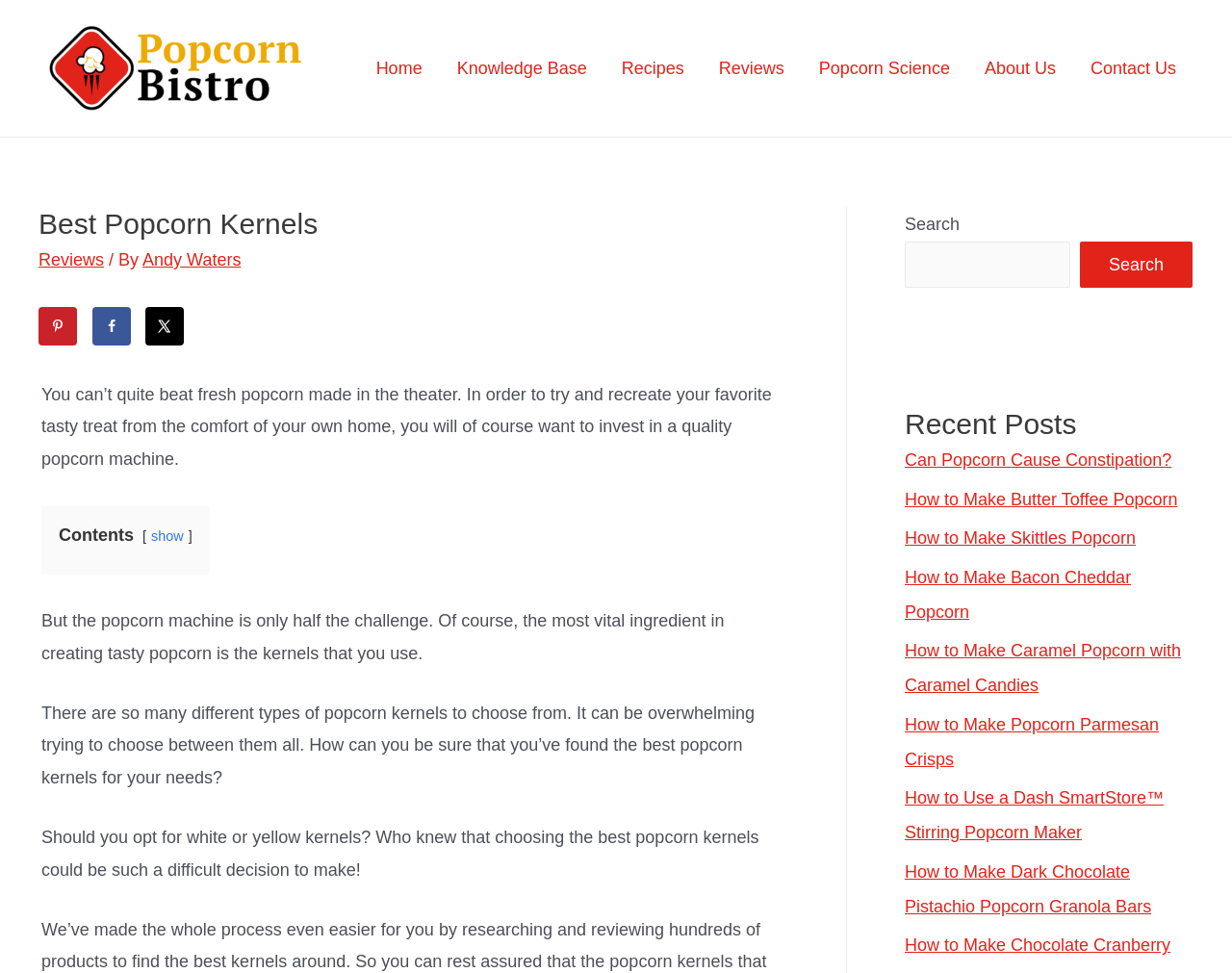Articulate a complete and detailed caption of the webpage elements.

The webpage is about finding the best popcorn kernels, with a focus on providing a buyer's guide and top recommended products. At the top left, there is a logo of "Popcorn Bistro" with a link to the website's homepage. Next to it, there is a navigation menu with links to various sections of the website, including "Home", "Knowledge Base", "Recipes", "Reviews", "Popcorn Science", and "About Us".

Below the navigation menu, there is a header section with a heading that reads "Best Popcorn Kernels" and a link to the "Reviews" section. The header also includes a byline that reads "By Andy Waters".

On the left side of the page, there are social media sharing buttons, including "Save to Pinterest", "Share on Facebook", and "Share on X". Each button has a corresponding image.

The main content of the page starts with a paragraph that discusses the importance of using quality popcorn kernels to recreate the taste of freshly made popcorn at home. This is followed by a section with a heading that reads "Contents" and a link to show more content.

The next section discusses the challenges of choosing the right type of popcorn kernels, with three paragraphs that explore the different options available and the difficulties of making a decision. The text is informative and conversational in tone.

On the right side of the page, there is a complementary section that includes a search bar with a button to search the website. Below the search bar, there is a heading that reads "Recent Posts" and a list of links to various articles, including recipes and guides related to popcorn.